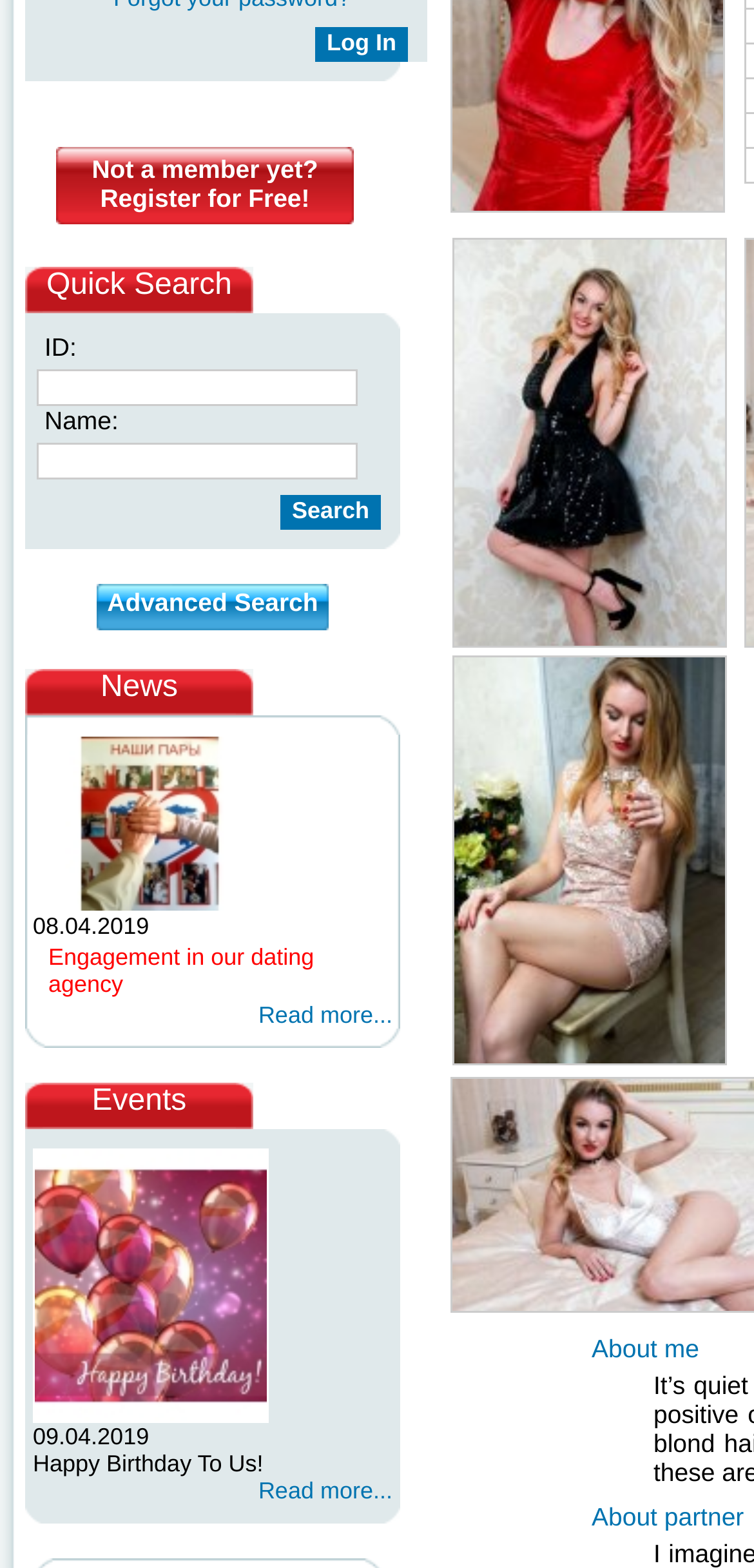Based on the description "Read more...", find the bounding box of the specified UI element.

[0.343, 0.942, 0.521, 0.959]